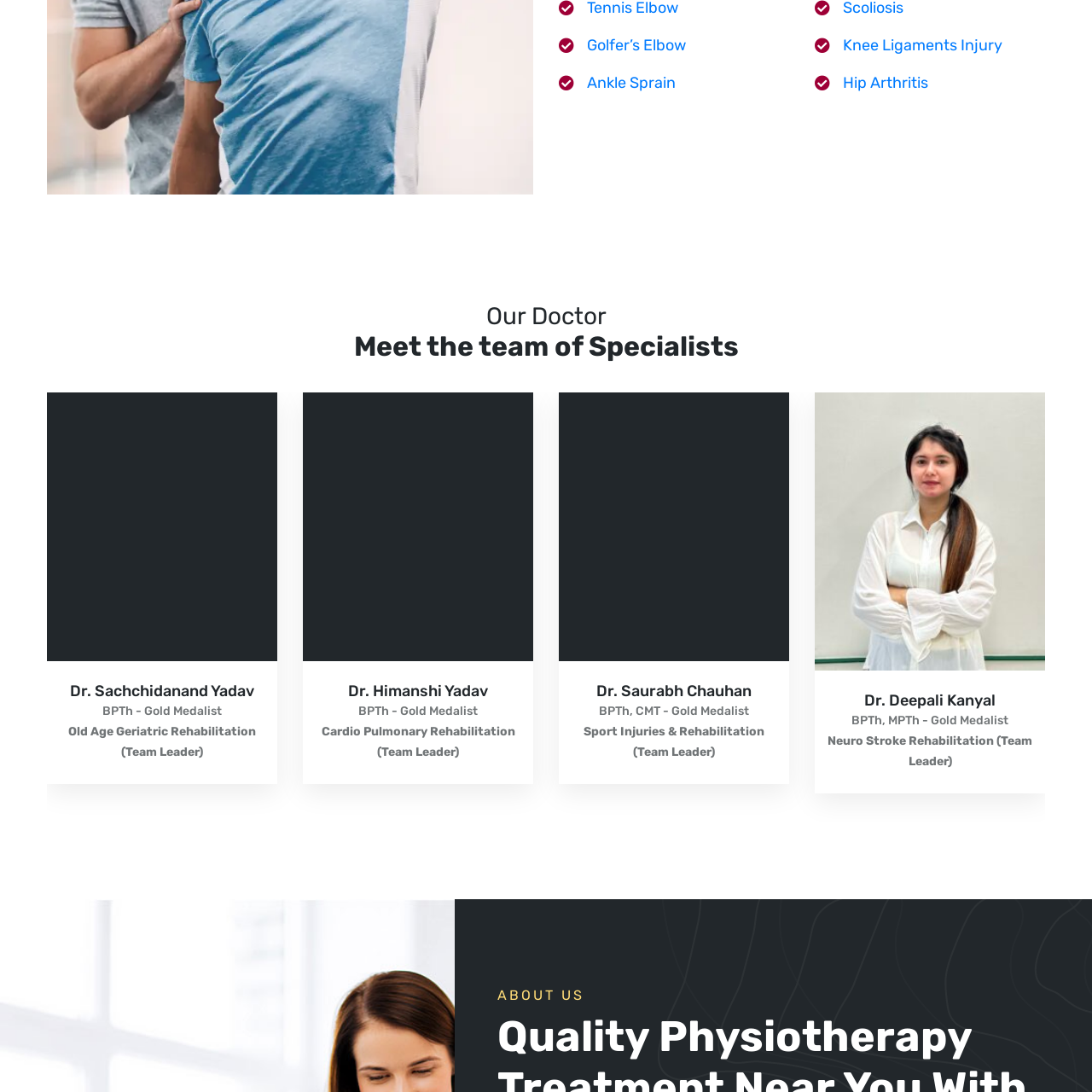View the image inside the red-bordered box and answer the given question using a single word or phrase:
What is Dr. Yadav's educational background?

Gold Medal in Bachelor of Physiotherapy